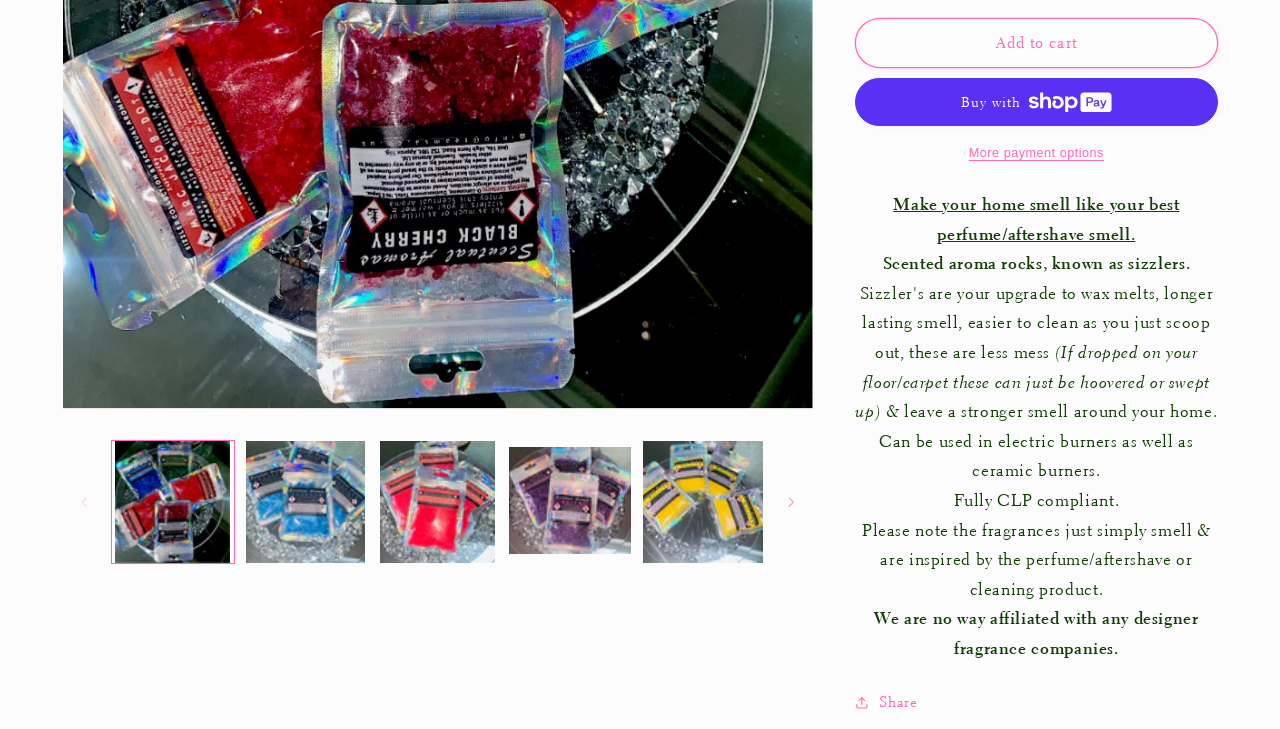Identify the bounding box coordinates for the UI element described as follows: Buy now with ShopPayBuy with. Use the format (top-left x, top-left y, bottom-right x, bottom-right y) and ensure all values are floating point numbers between 0 and 1.

[0.668, 0.107, 0.951, 0.173]